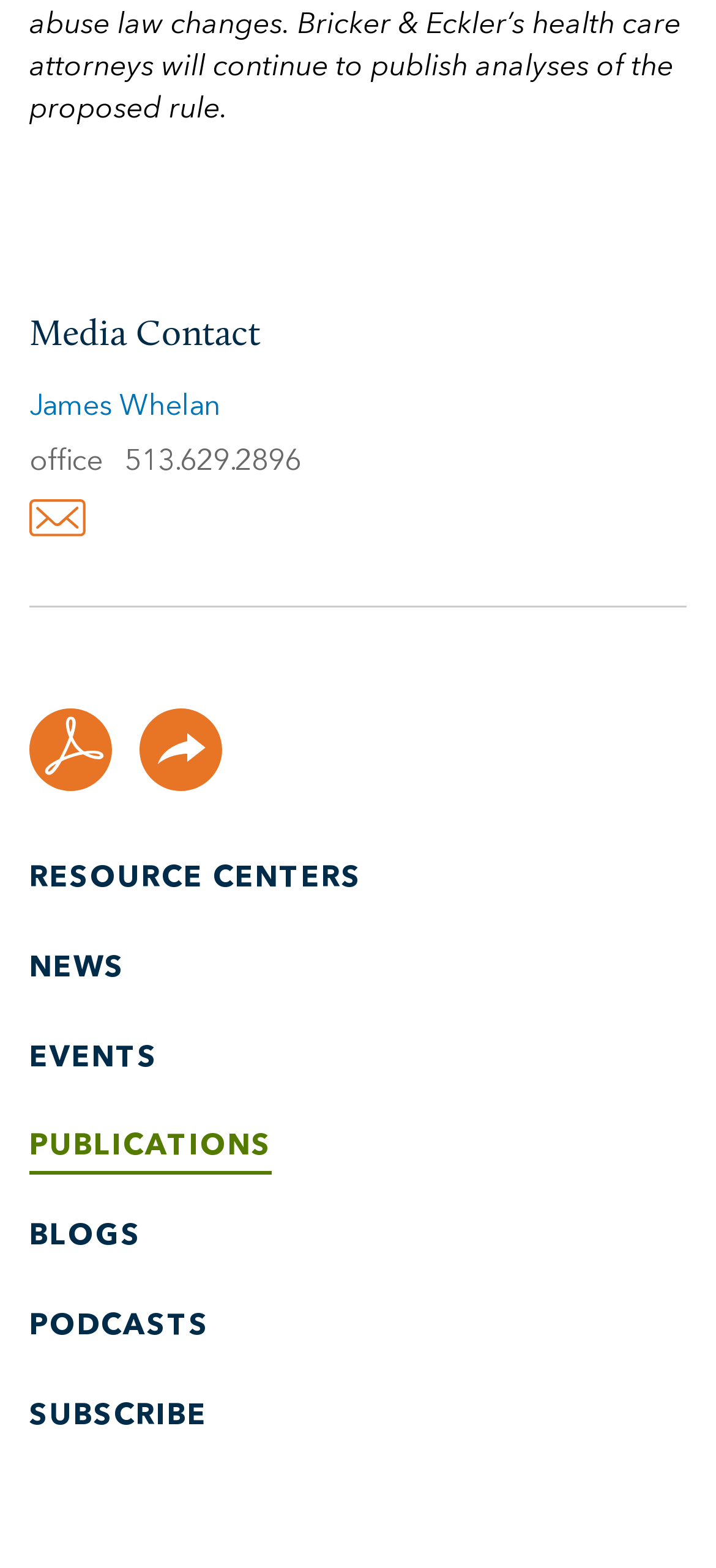Please identify the bounding box coordinates of the element's region that needs to be clicked to fulfill the following instruction: "Send an email". The bounding box coordinates should consist of four float numbers between 0 and 1, i.e., [left, top, right, bottom].

[0.041, 0.329, 0.121, 0.347]